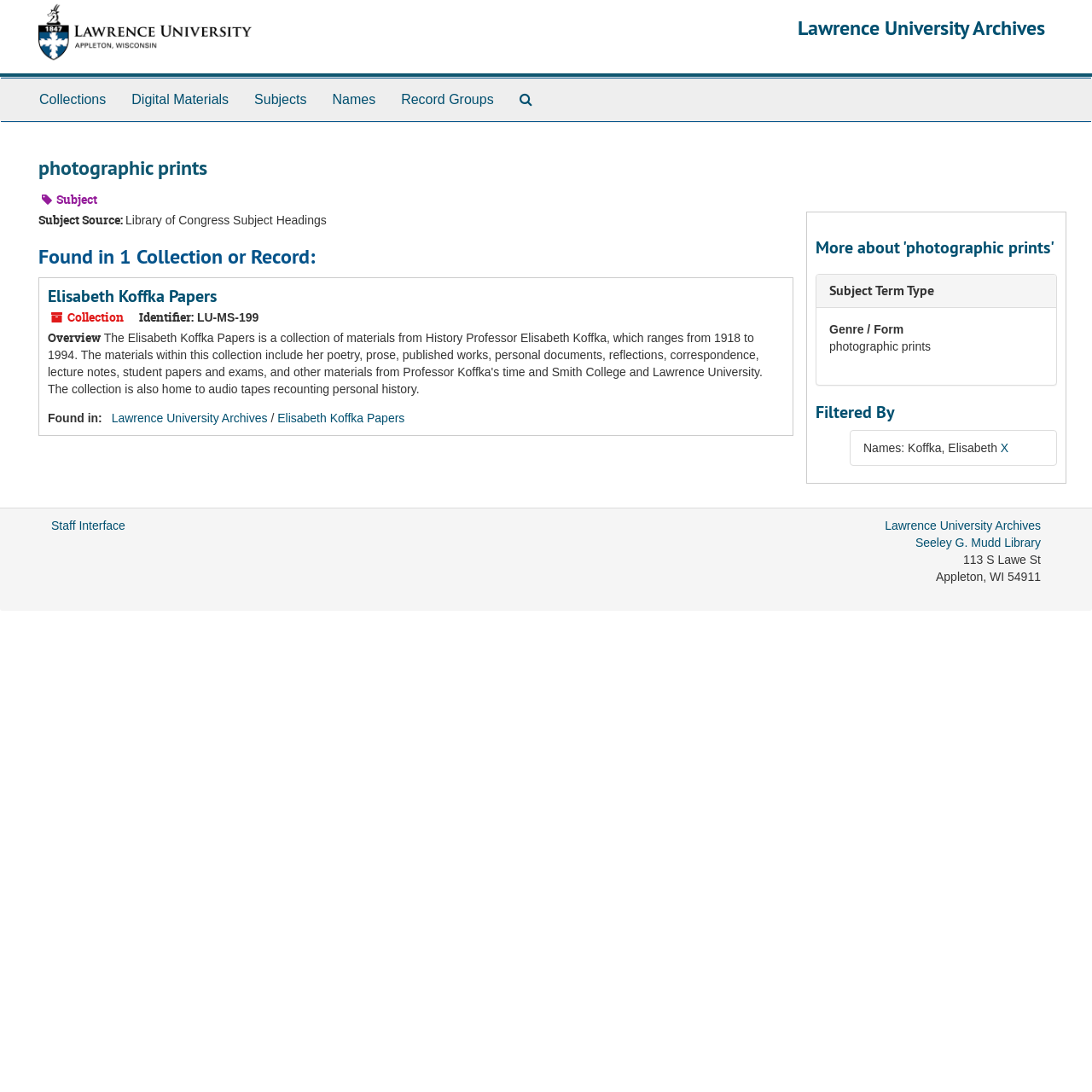Please identify the bounding box coordinates of the region to click in order to complete the given instruction: "search the archives". The coordinates should be four float numbers between 0 and 1, i.e., [left, top, right, bottom].

[0.464, 0.072, 0.499, 0.111]